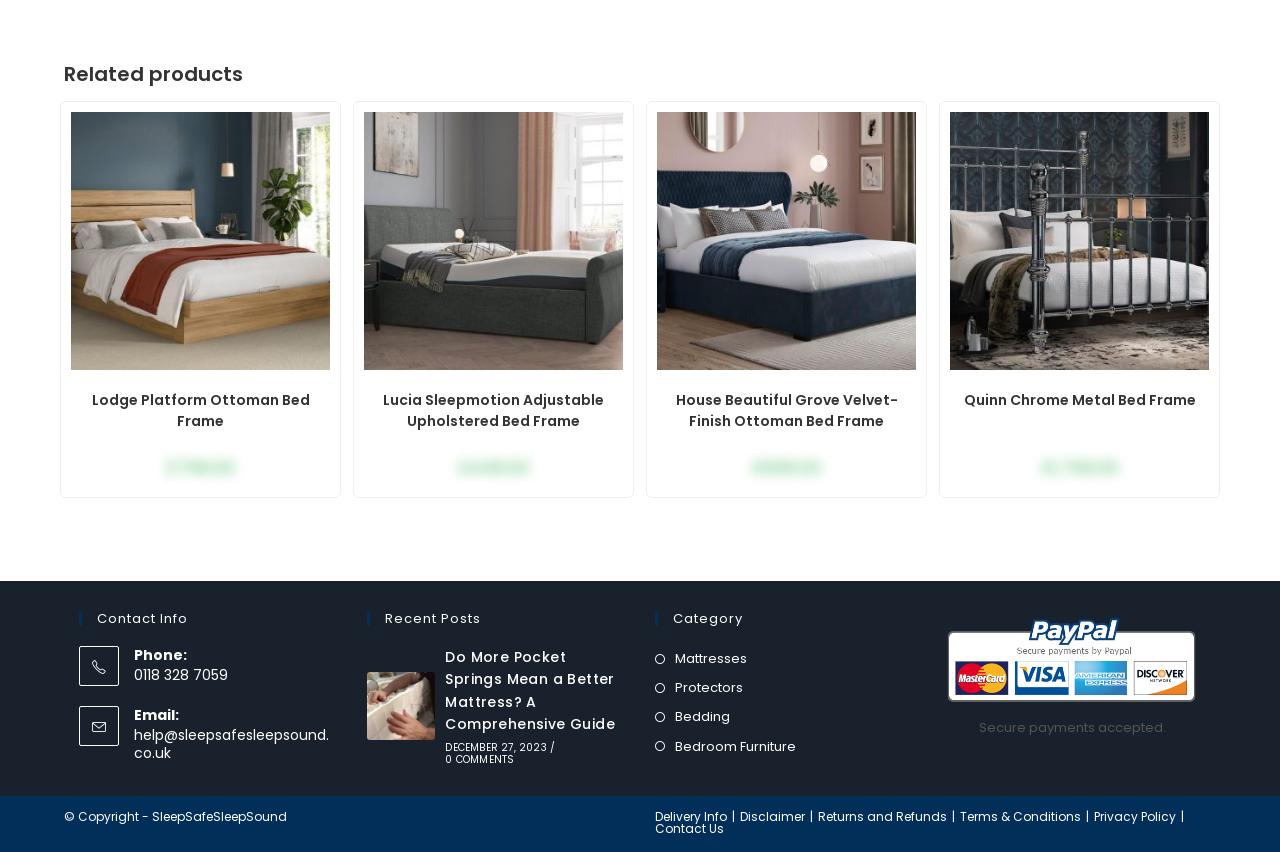Please answer the following question using a single word or phrase: 
What is the price of the Lodge Platform Ottoman Bed Frame?

£799.00